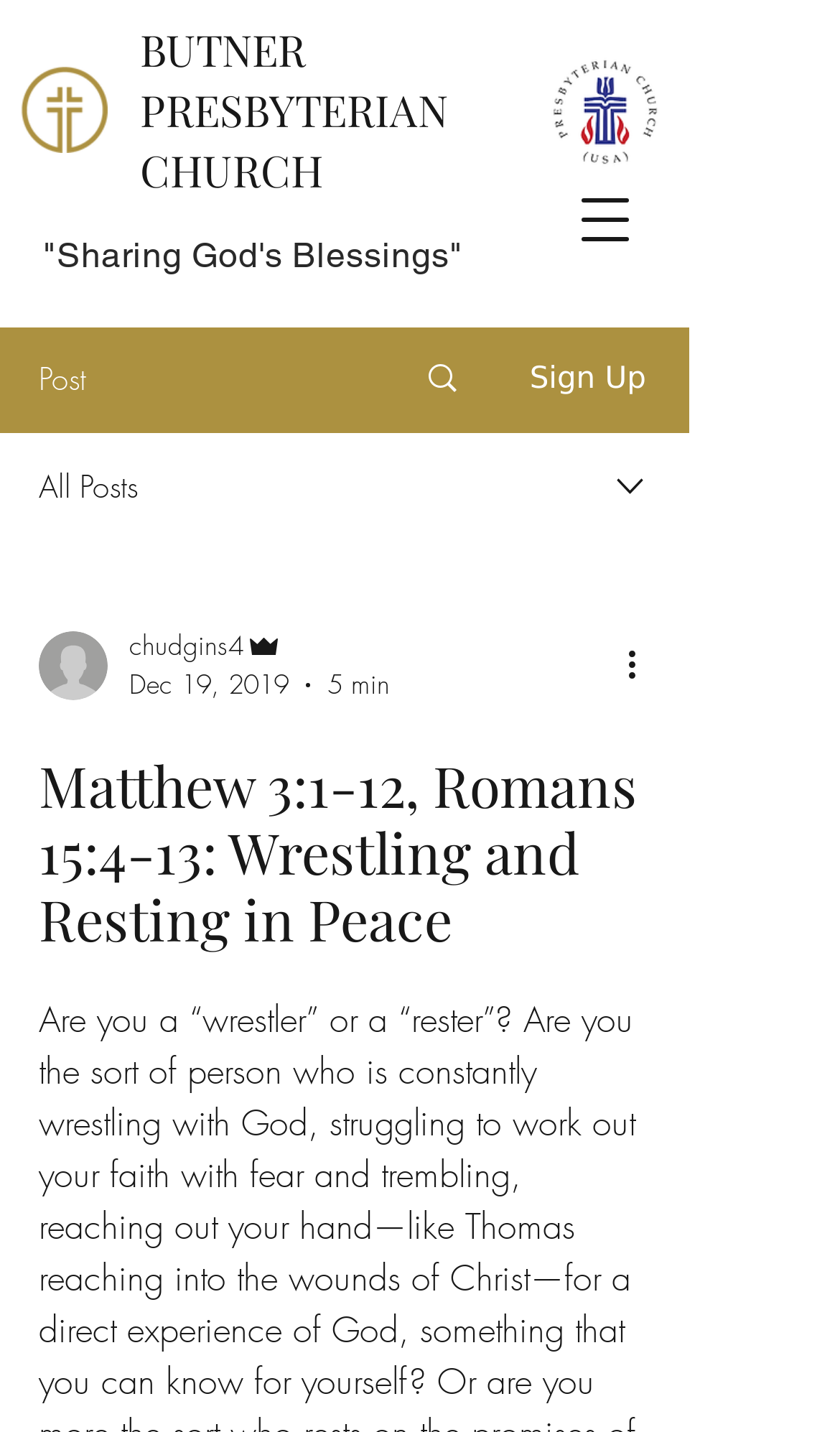What is the title of the post?
Using the details from the image, give an elaborate explanation to answer the question.

I found the answer by looking at the heading element with the longest text, which is located at the top of the webpage and also matches the title of the webpage.